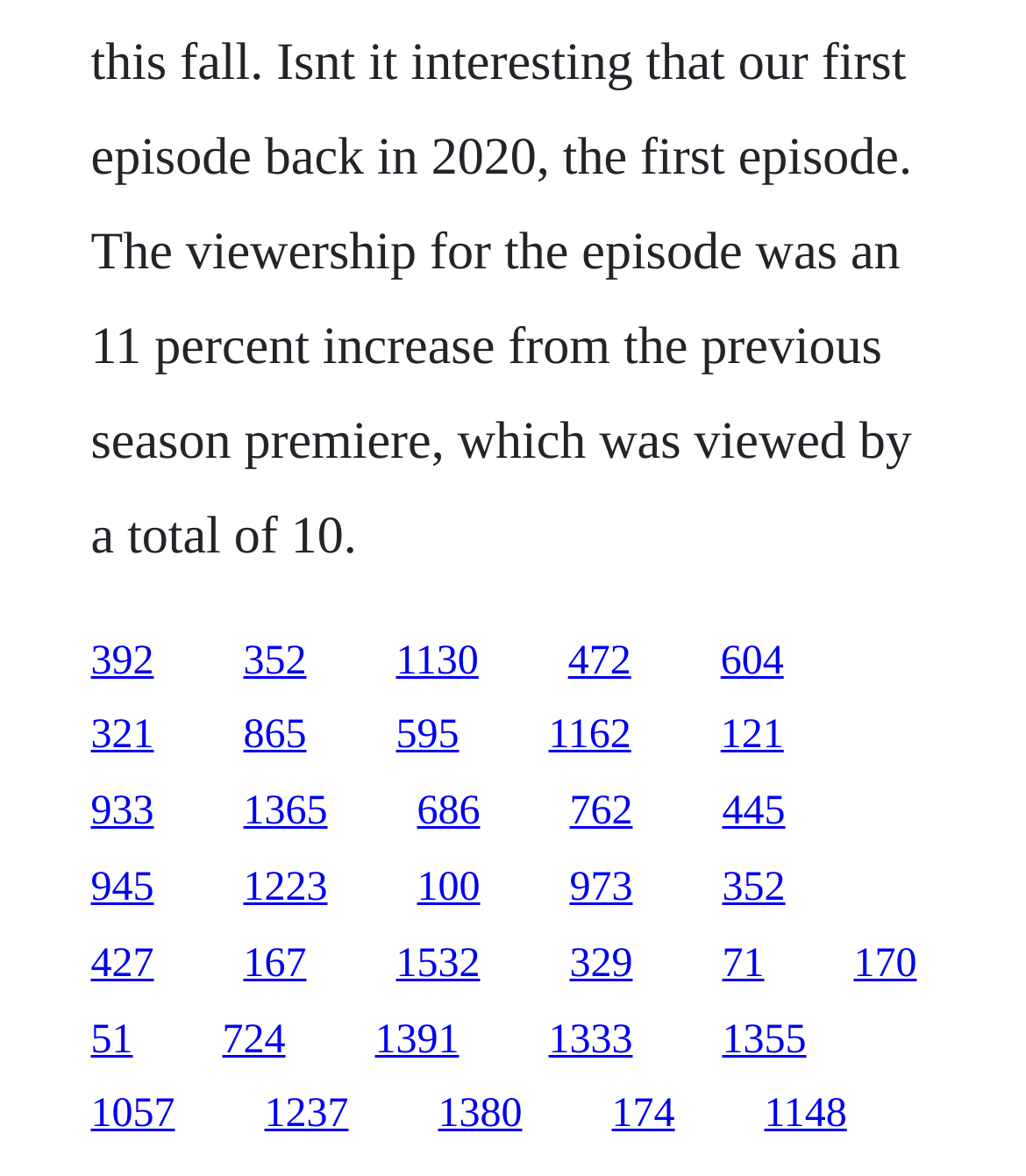Find the bounding box coordinates of the element's region that should be clicked in order to follow the given instruction: "visit the third link". The coordinates should consist of four float numbers between 0 and 1, i.e., [left, top, right, bottom].

[0.386, 0.543, 0.466, 0.581]